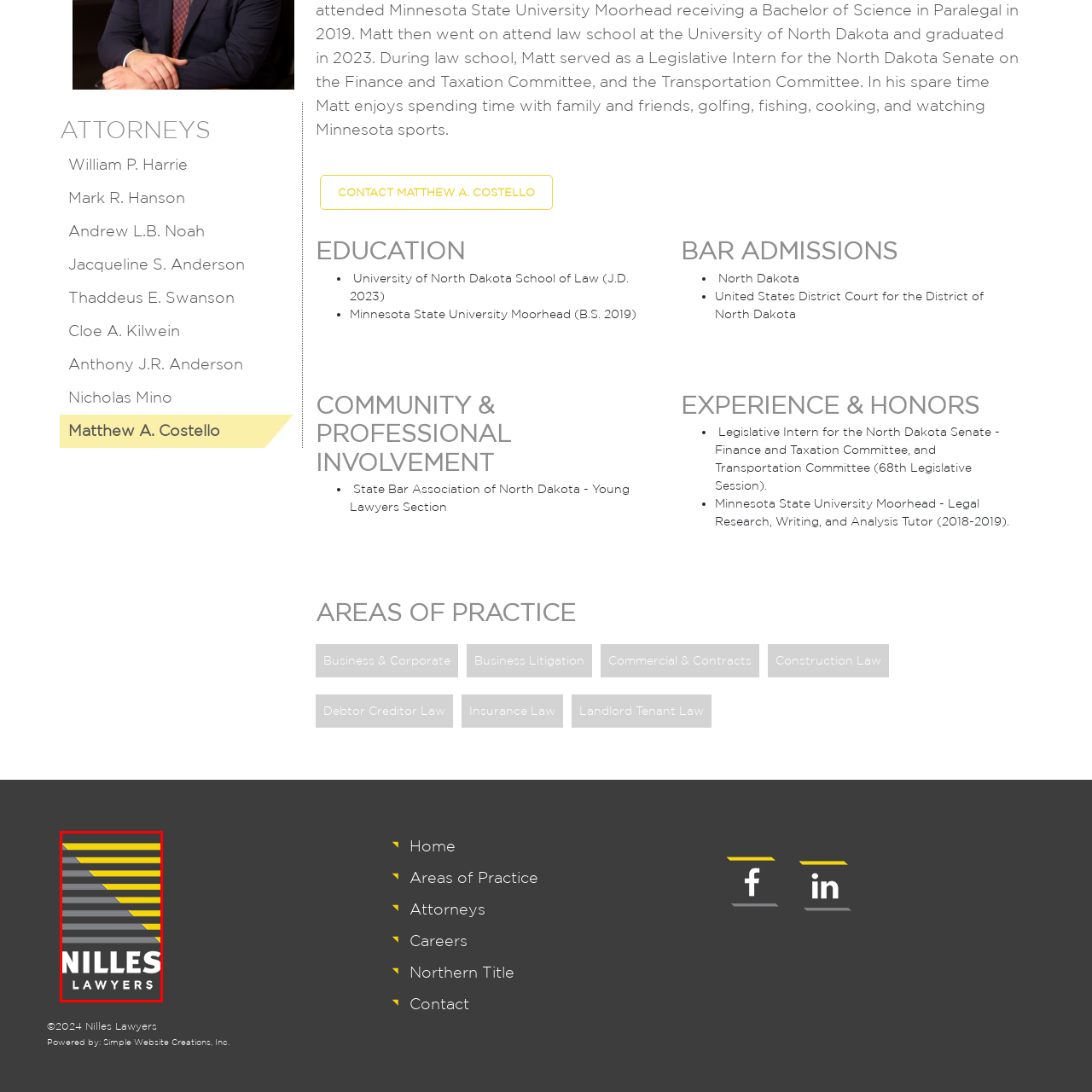What is the background color of the firm's name?
Examine the visual content inside the red box and reply with a single word or brief phrase that best answers the question.

Dark